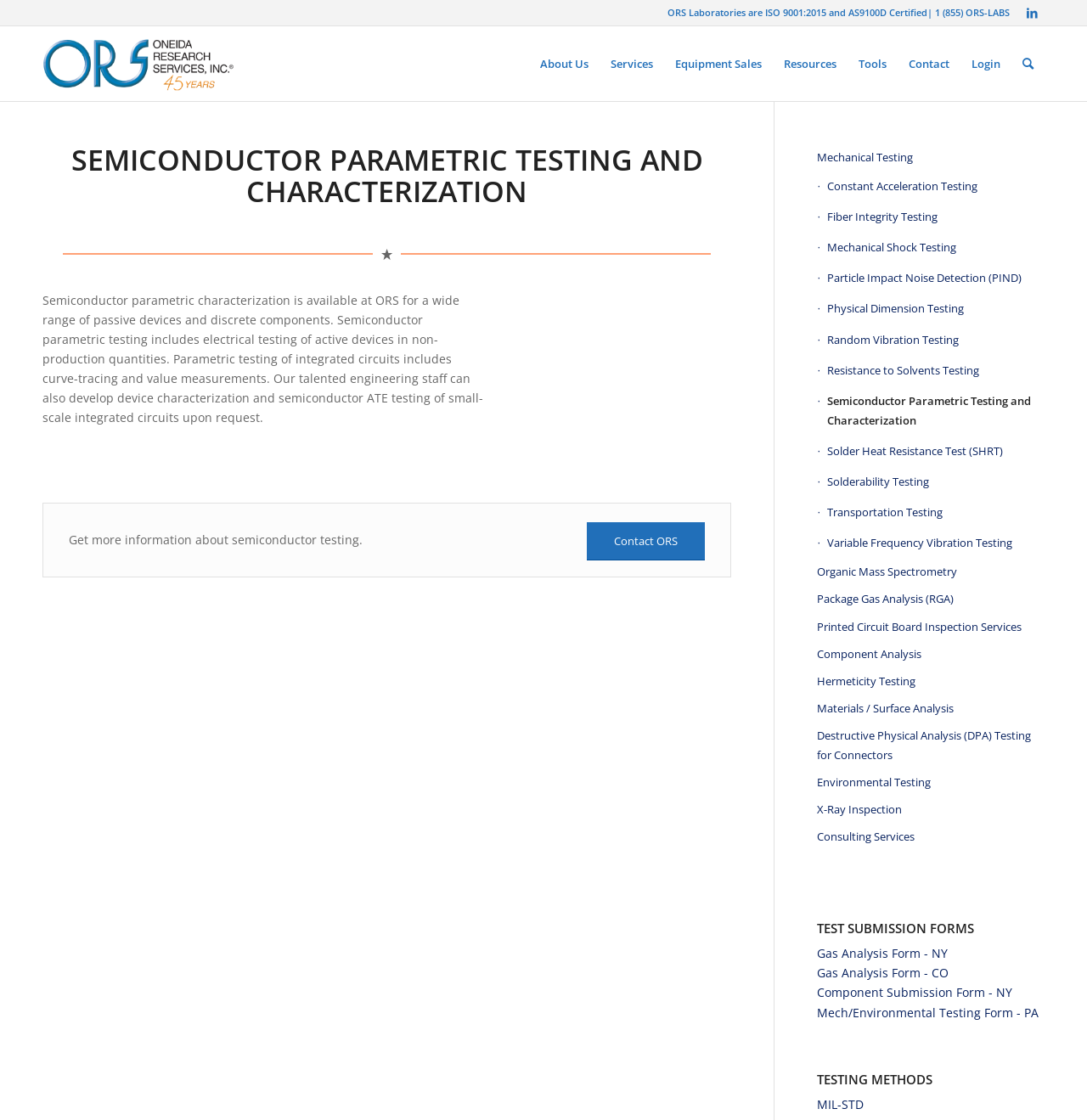Locate the bounding box coordinates of the element that should be clicked to execute the following instruction: "Click on Contact ORS".

[0.54, 0.466, 0.649, 0.5]